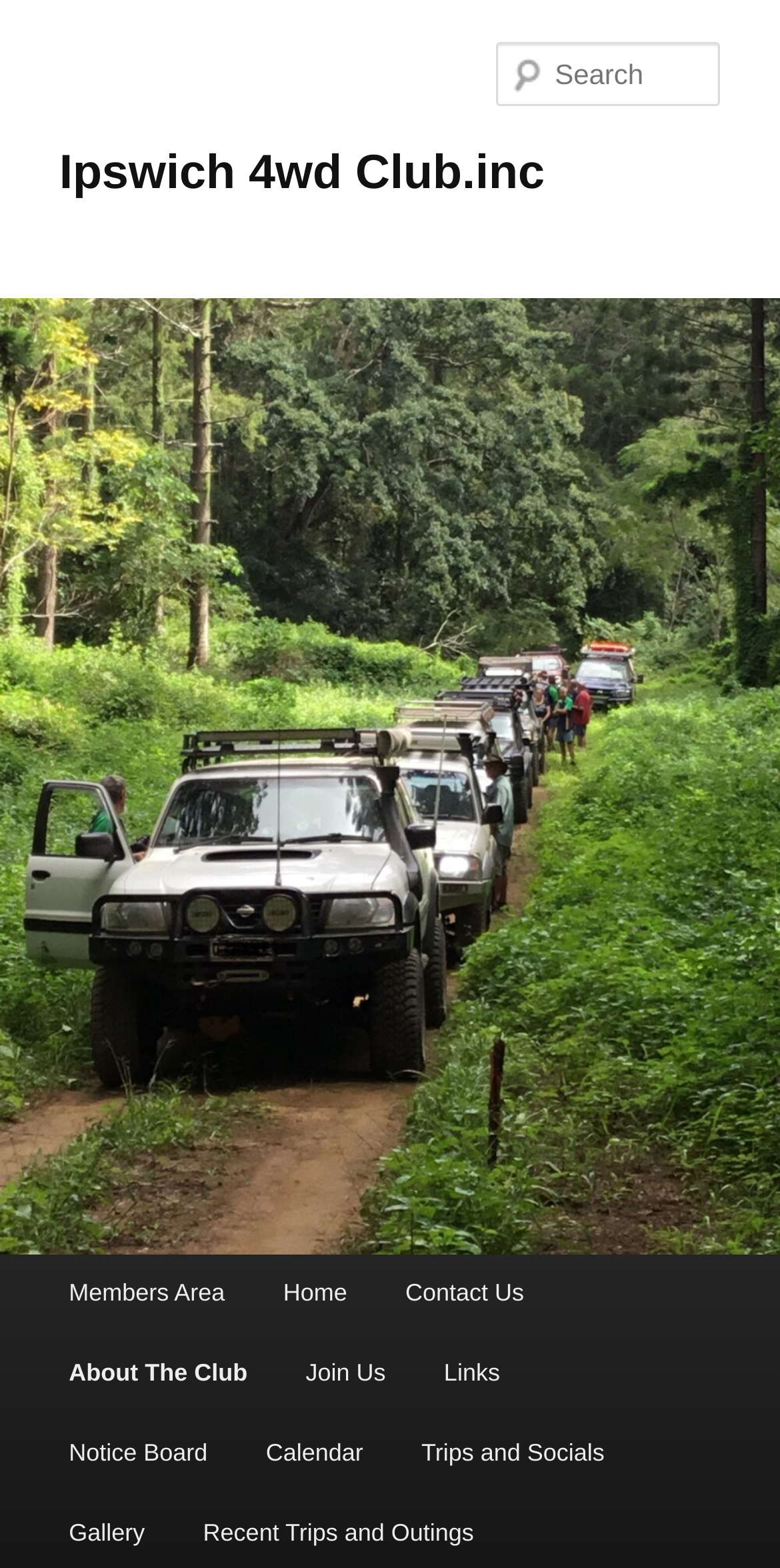What is the purpose of the 'Skip to primary content' link?
Look at the image and answer with only one word or phrase.

To bypass navigation